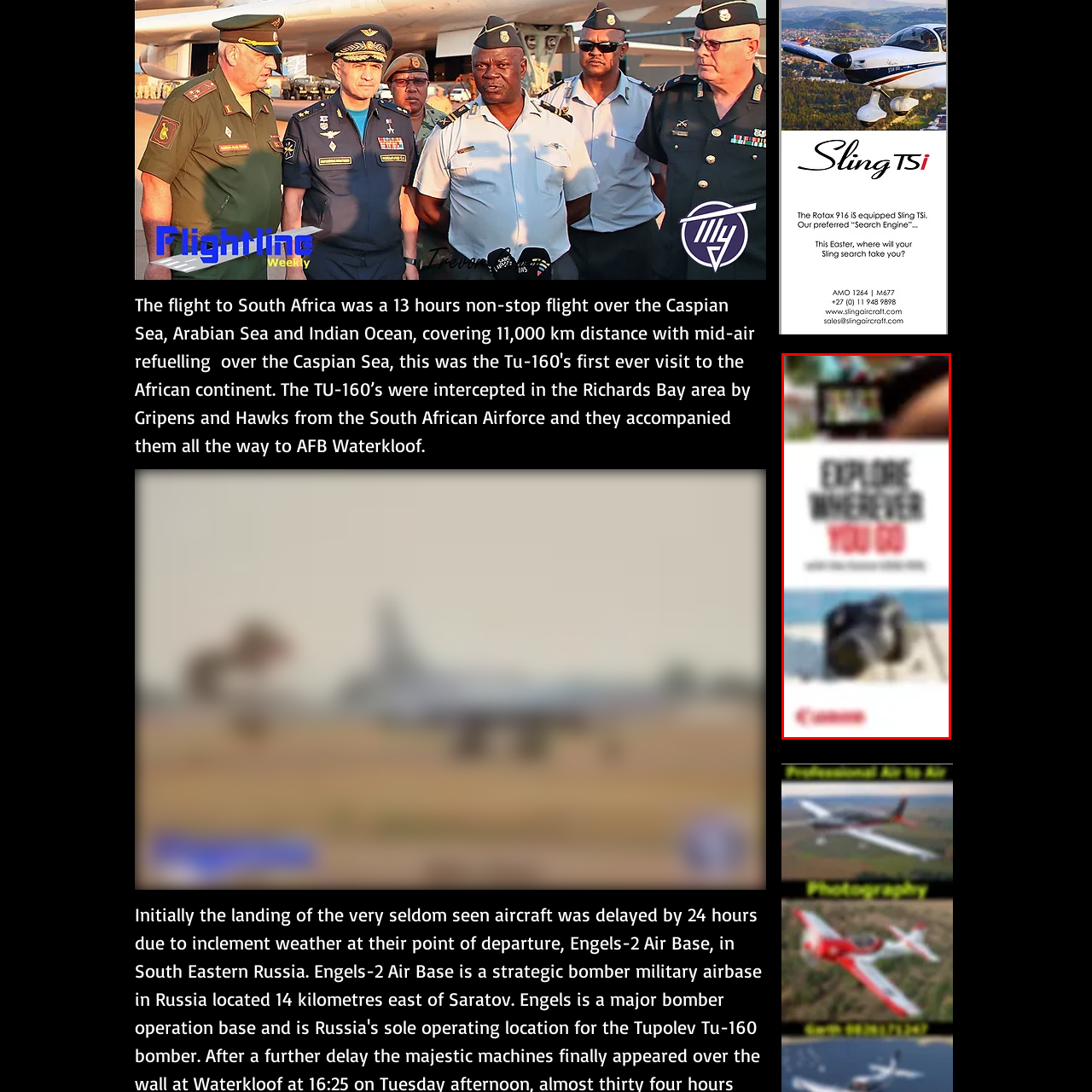What is the brand associated with photography and adventure?
Analyze the image segment within the red bounding box and respond to the question using a single word or brief phrase.

Canon